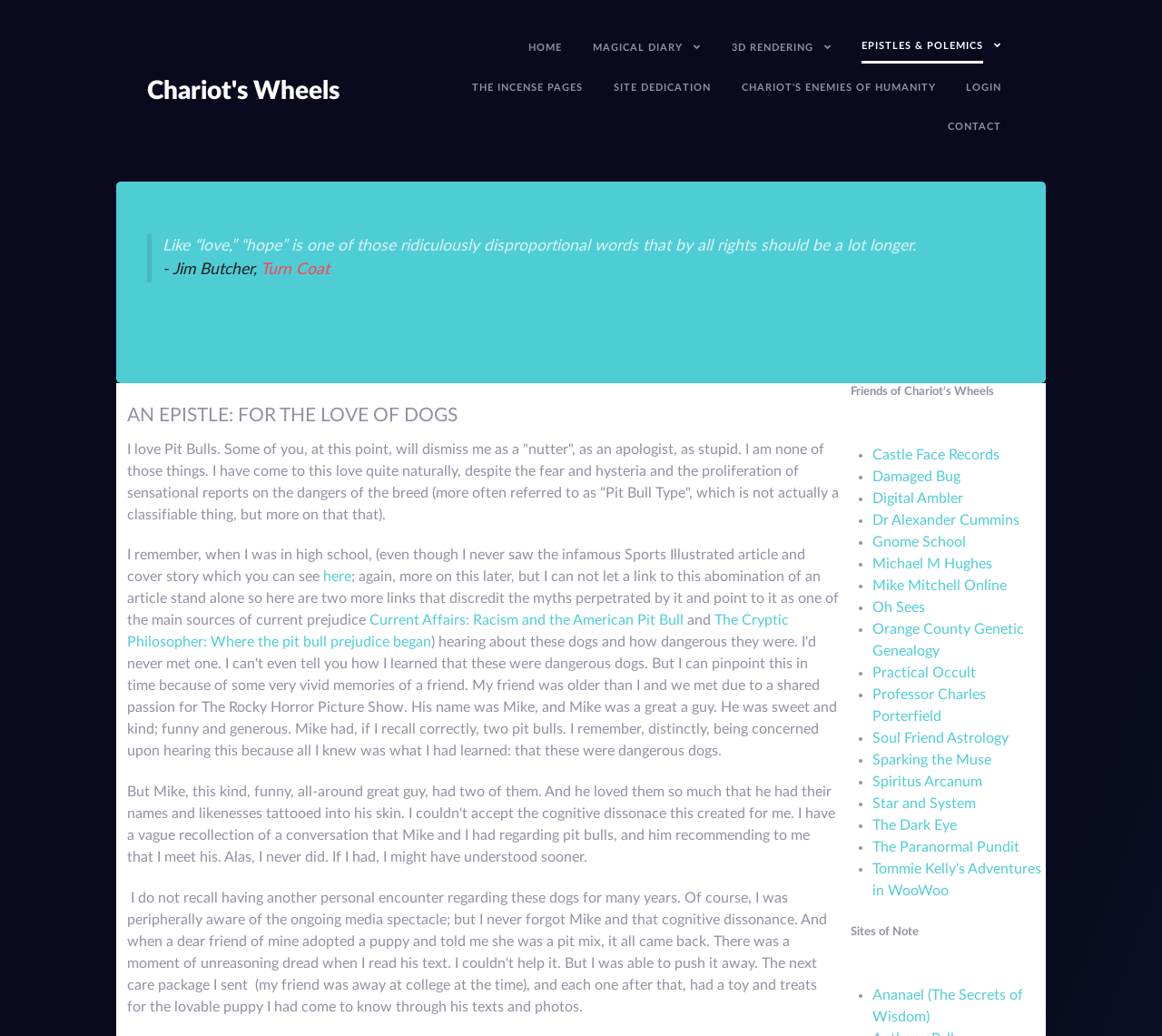What is the text of the heading that contains the text 'AN EPISTLE: FOR THE LOVE OF DOGS'?
Based on the image, give a concise answer in the form of a single word or short phrase.

AN EPISTLE: FOR THE LOVE OF DOGS